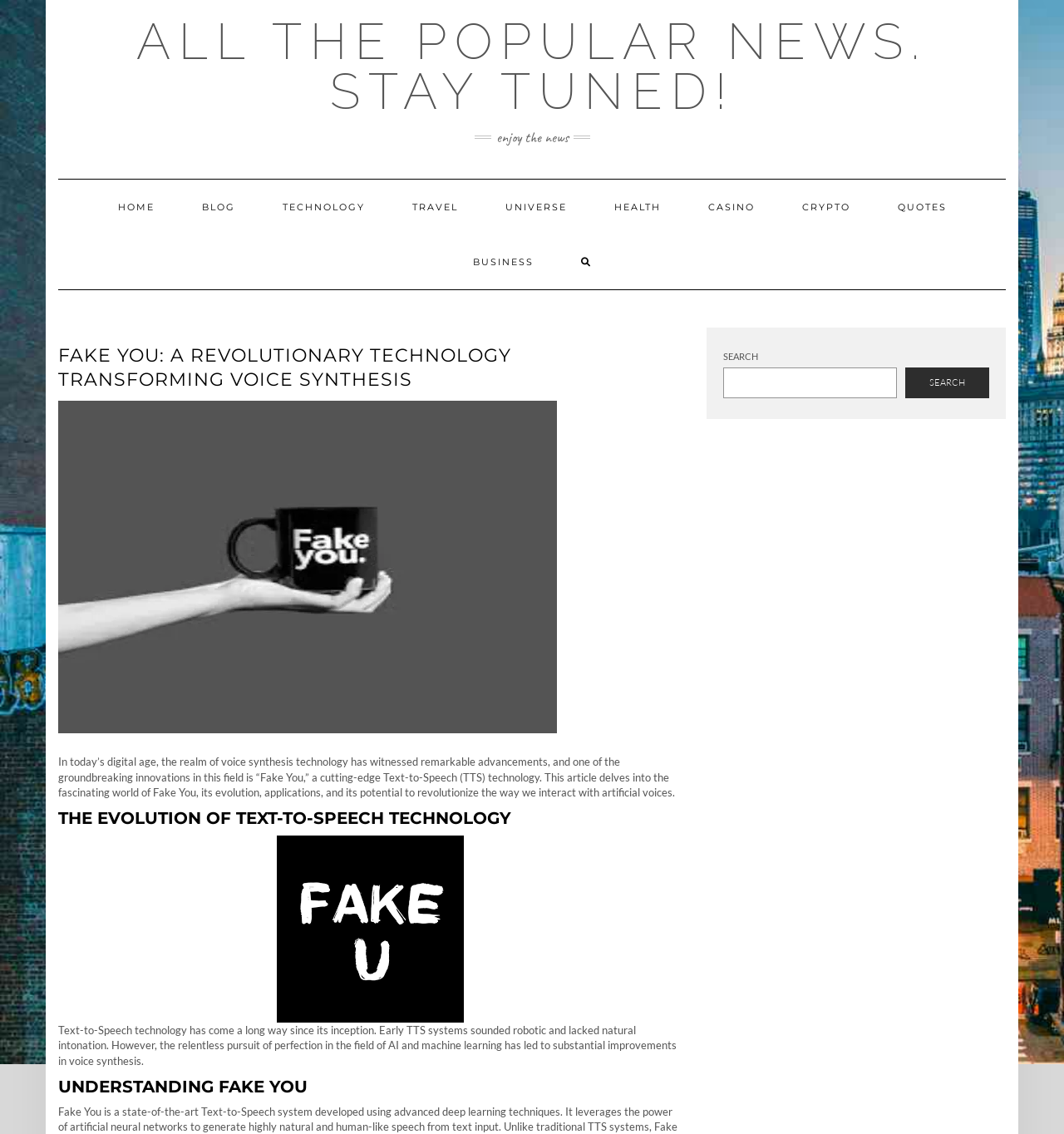What is the name of the technology discussed in this article?
Based on the image, provide your answer in one word or phrase.

Fake You